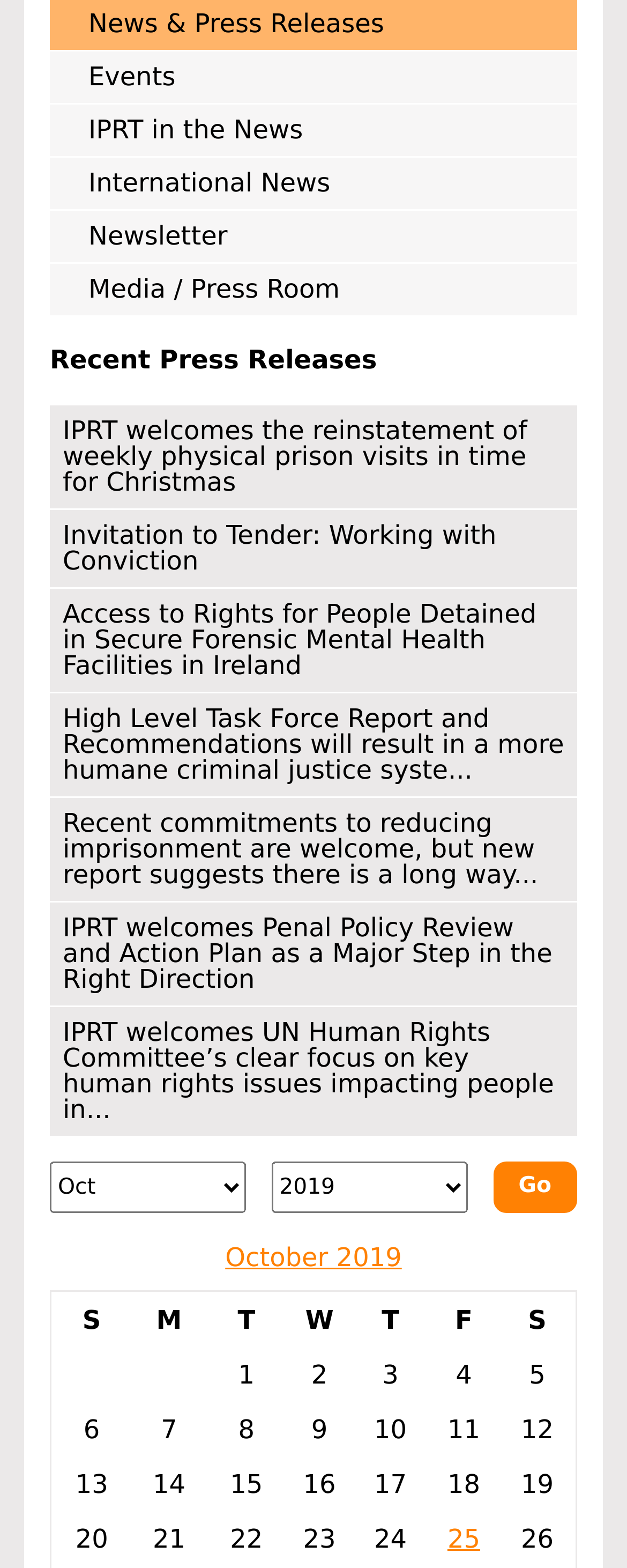Given the element description, predict the bounding box coordinates in the format (top-left x, top-left y, bottom-right x, bottom-right y). Make sure all values are between 0 and 1. Here is the element description: Newsletter

[0.079, 0.135, 0.921, 0.167]